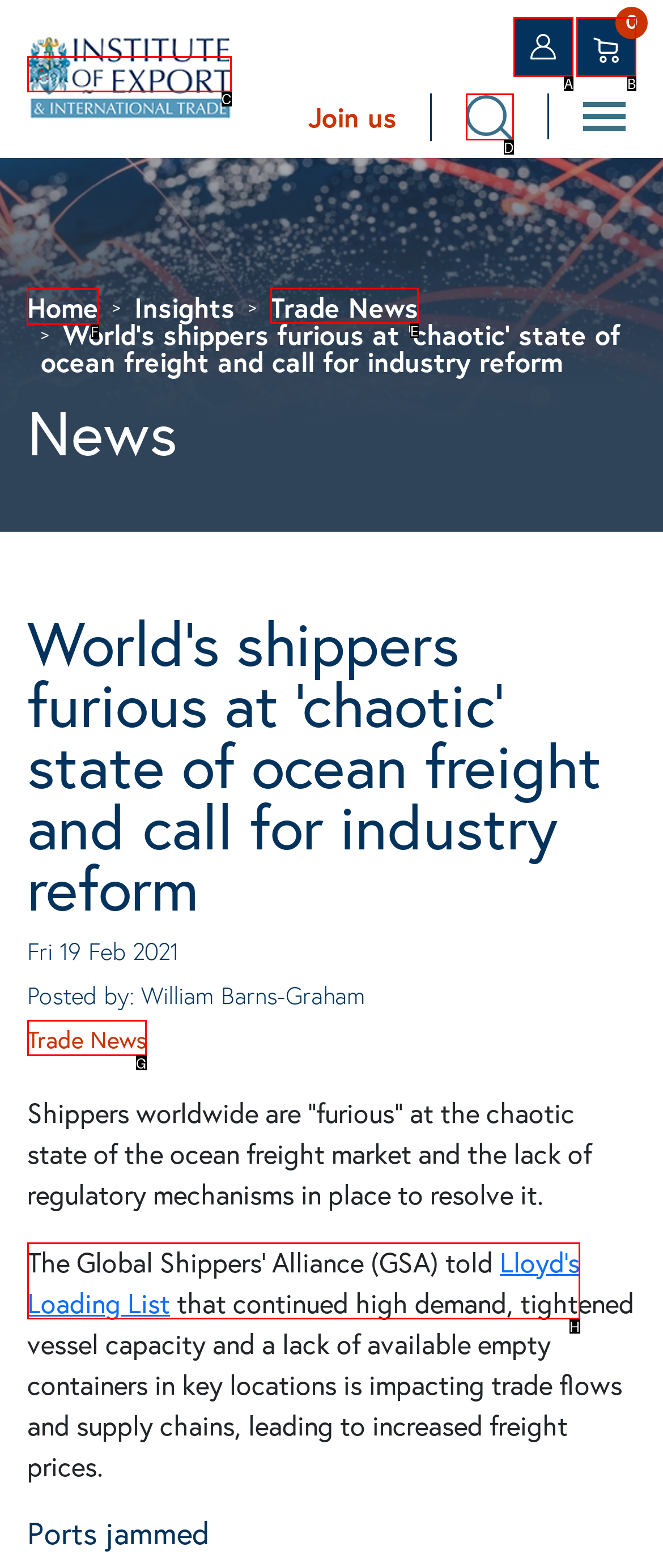Point out the UI element to be clicked for this instruction: Go to Home. Provide the answer as the letter of the chosen element.

F